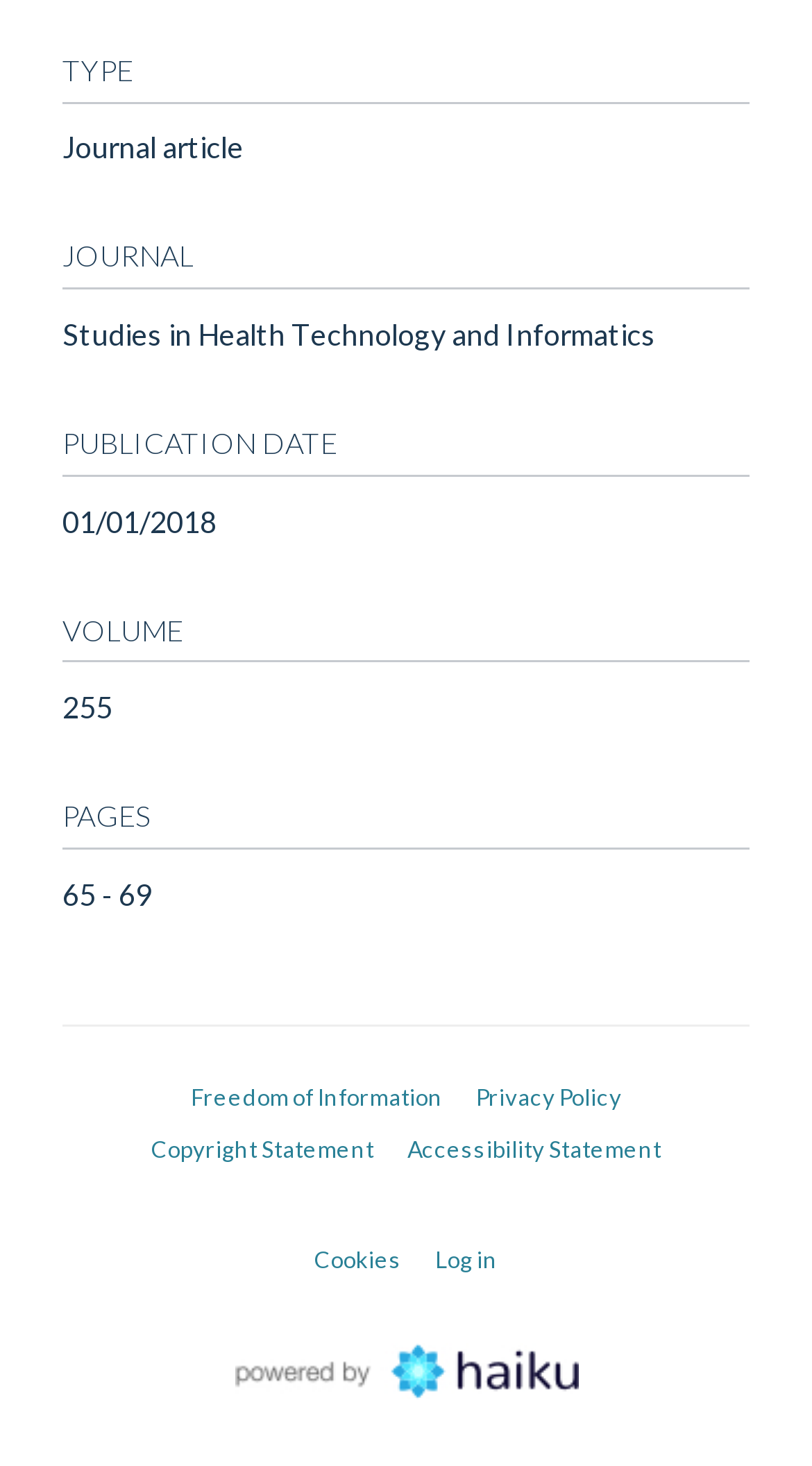What is the volume of the journal?
Use the image to answer the question with a single word or phrase.

255